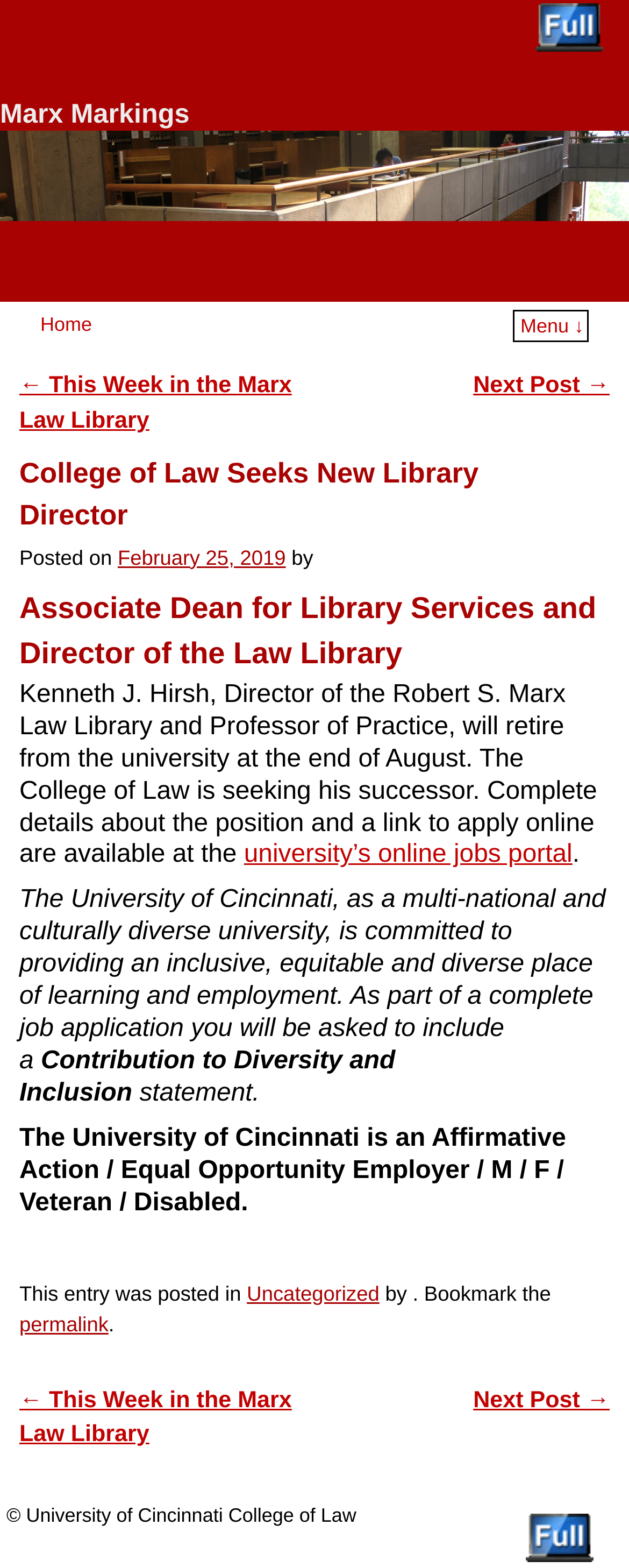Examine the image carefully and respond to the question with a detailed answer: 
What is the deadline for the retirement?

According to the text, 'Kenneth J. Hirsh, Director of the Robert S. Marx Law Library and Professor of Practice, will retire from the university at the end of August'.